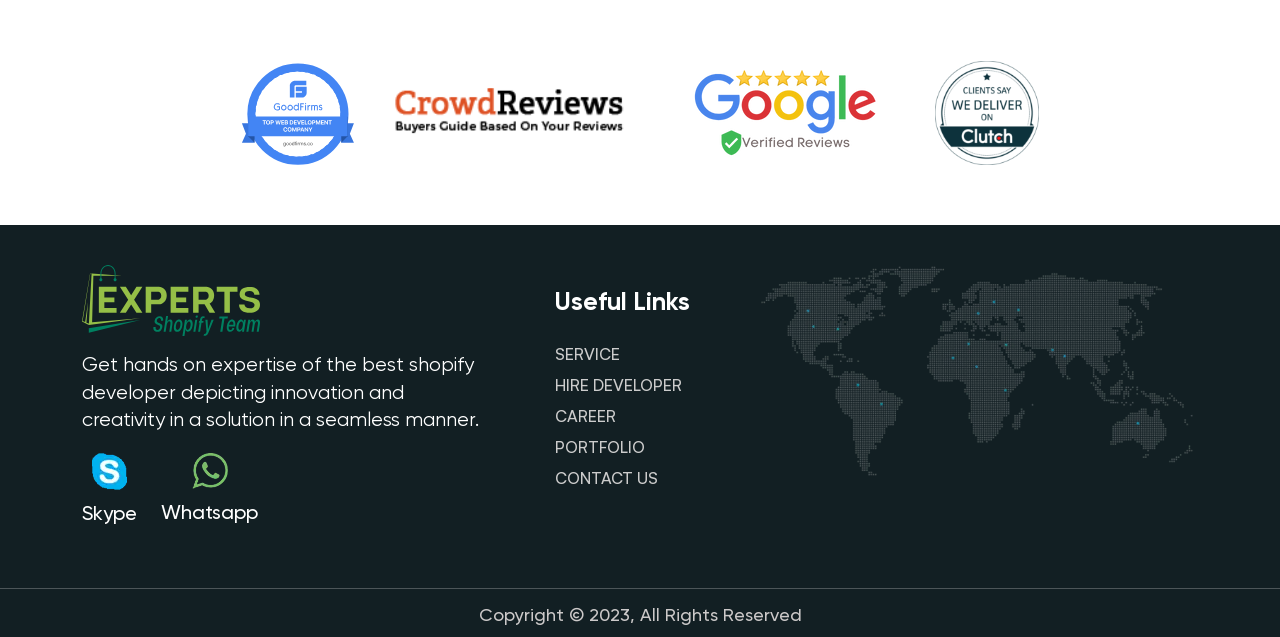Please identify the bounding box coordinates of the clickable area that will allow you to execute the instruction: "Click the Footer Logo".

[0.064, 0.457, 0.203, 0.483]